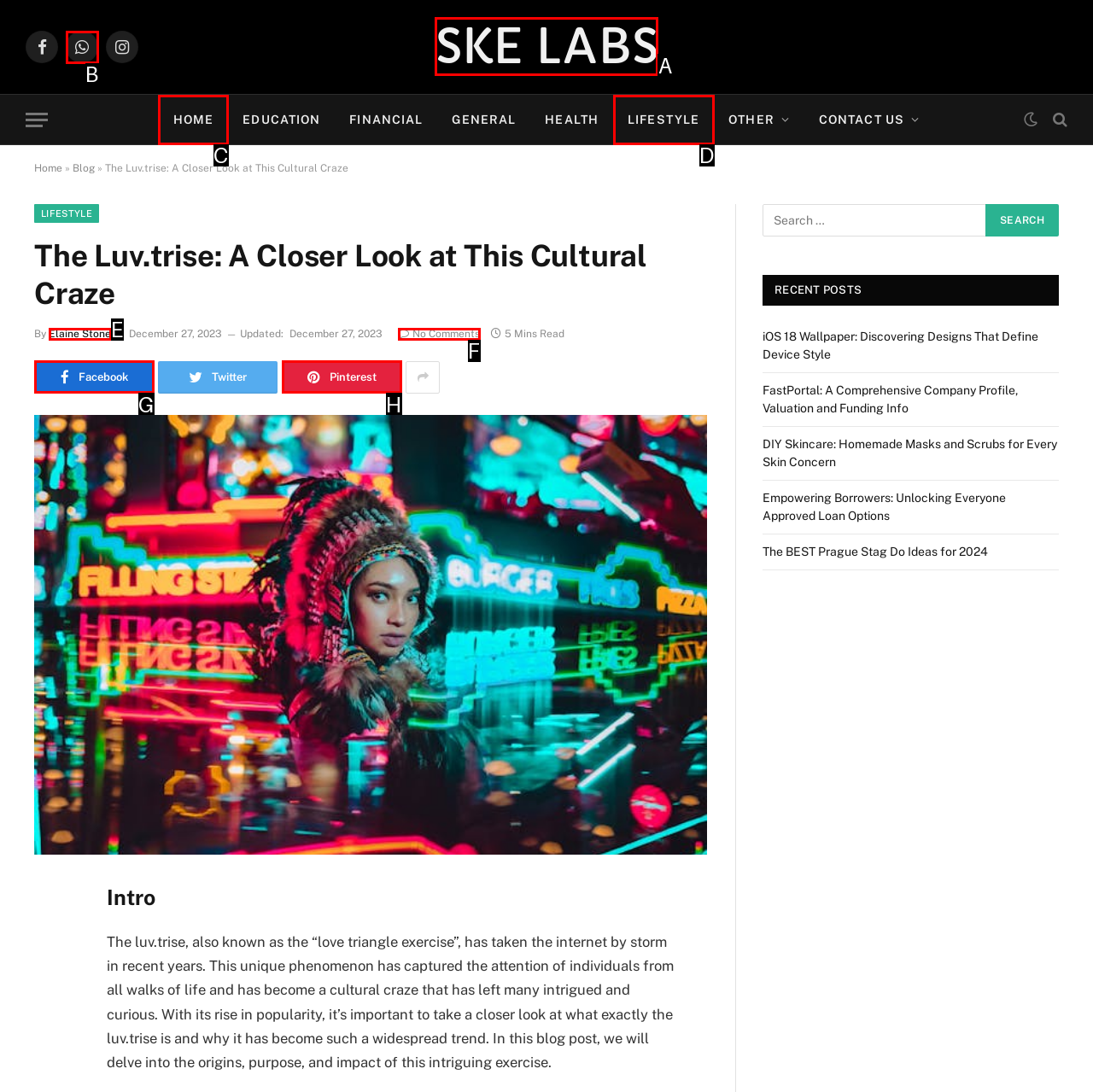Choose the HTML element that corresponds to the description: SKE LABS
Provide the answer by selecting the letter from the given choices.

A